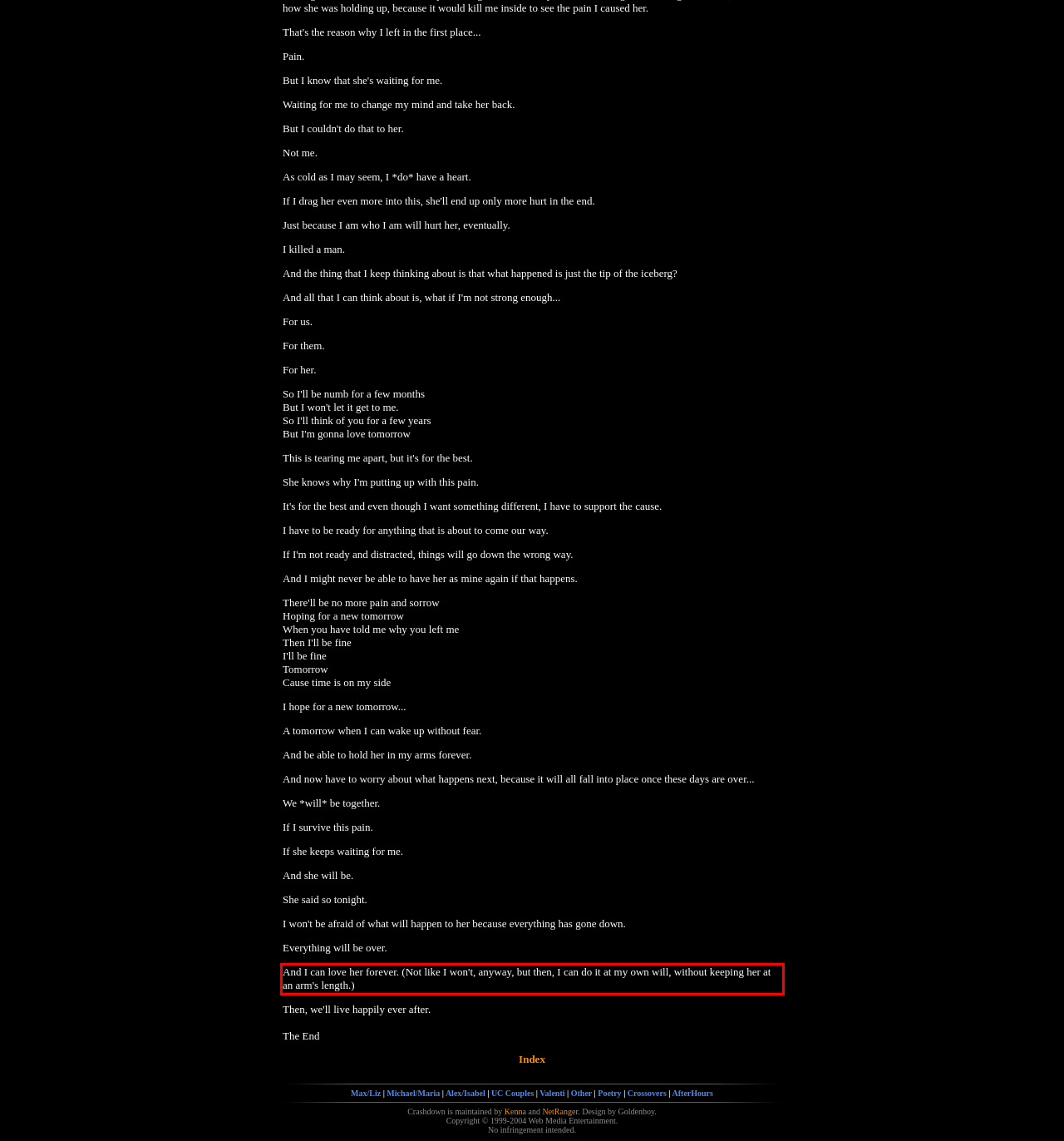You have a webpage screenshot with a red rectangle surrounding a UI element. Extract the text content from within this red bounding box.

And I can love her forever. (Not like I won't, anyway, but then, I can do it at my own will, without keeping her at an arm's length.)